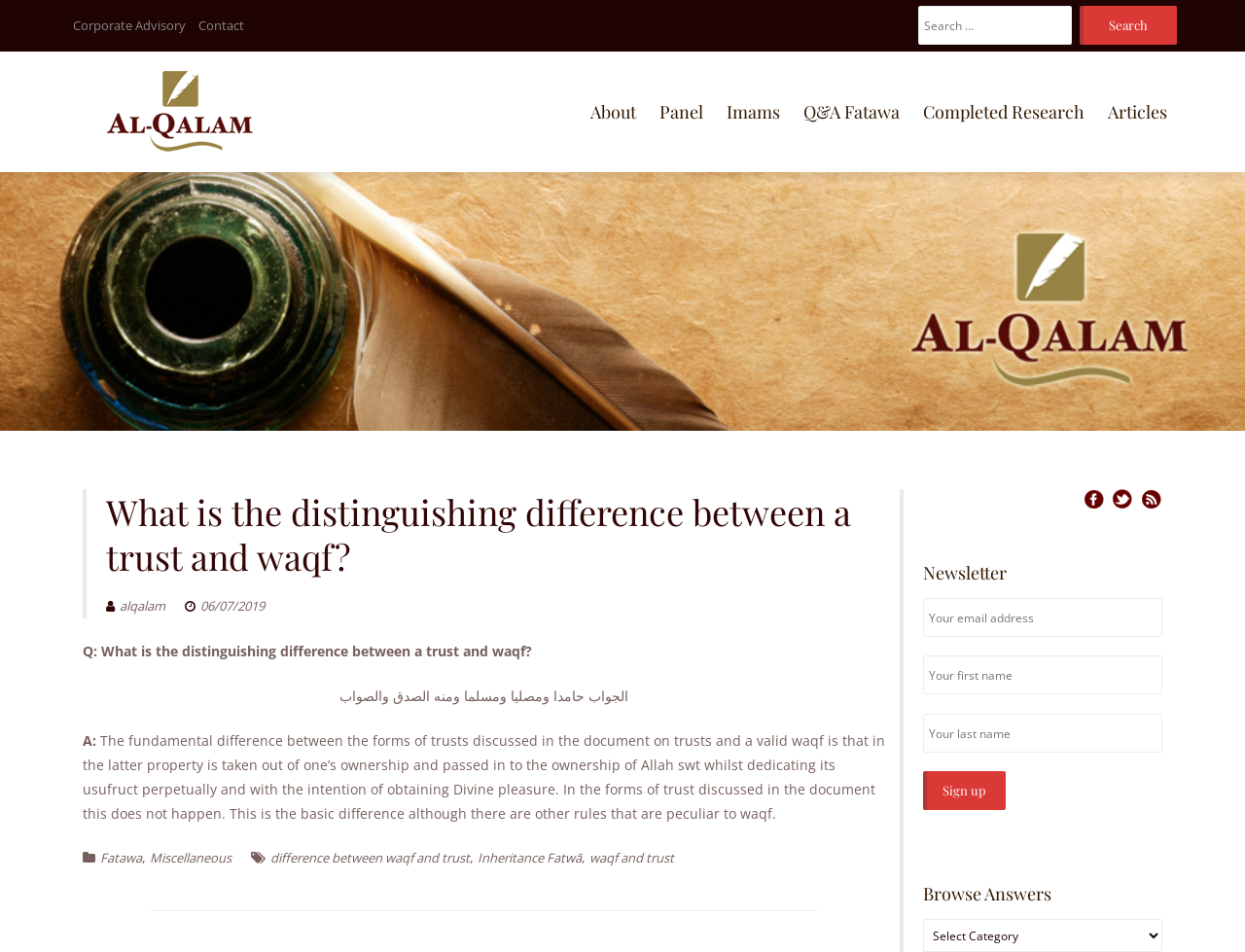How many textboxes are available in the newsletter section?
Based on the visual content, answer with a single word or a brief phrase.

3